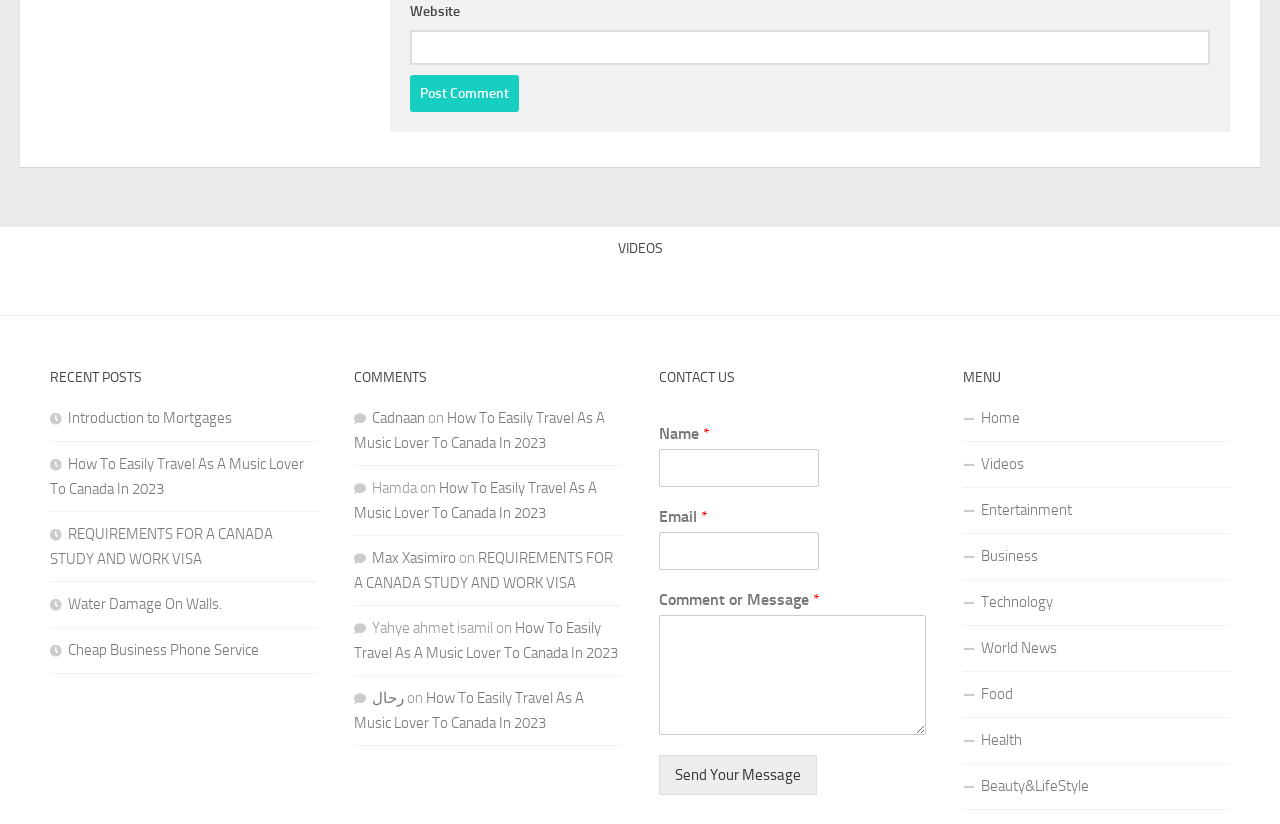Please identify the bounding box coordinates of the element's region that needs to be clicked to fulfill the following instruction: "send your message". The bounding box coordinates should consist of four float numbers between 0 and 1, i.e., [left, top, right, bottom].

[0.515, 0.916, 0.638, 0.965]